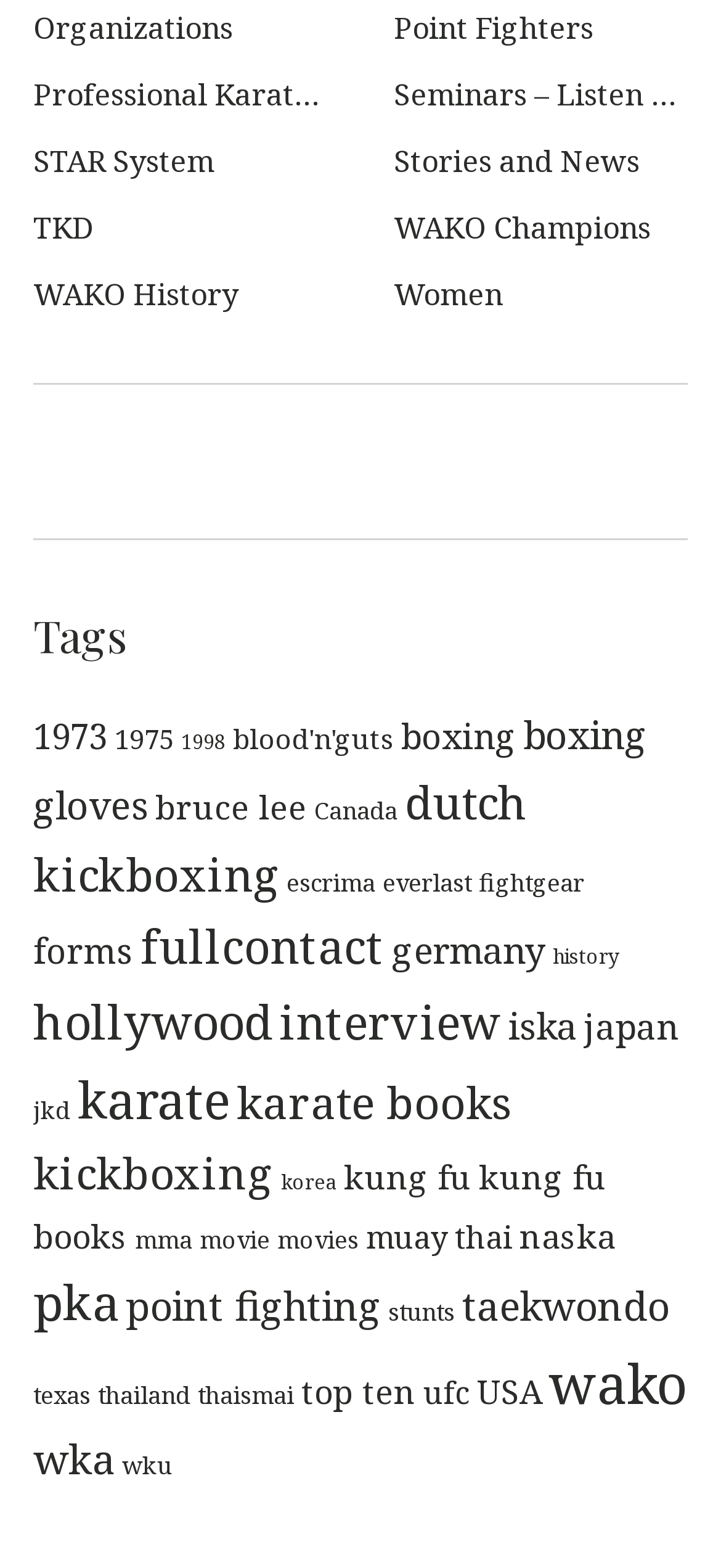Identify the bounding box for the UI element that is described as follows: "movies".

[0.385, 0.78, 0.497, 0.801]